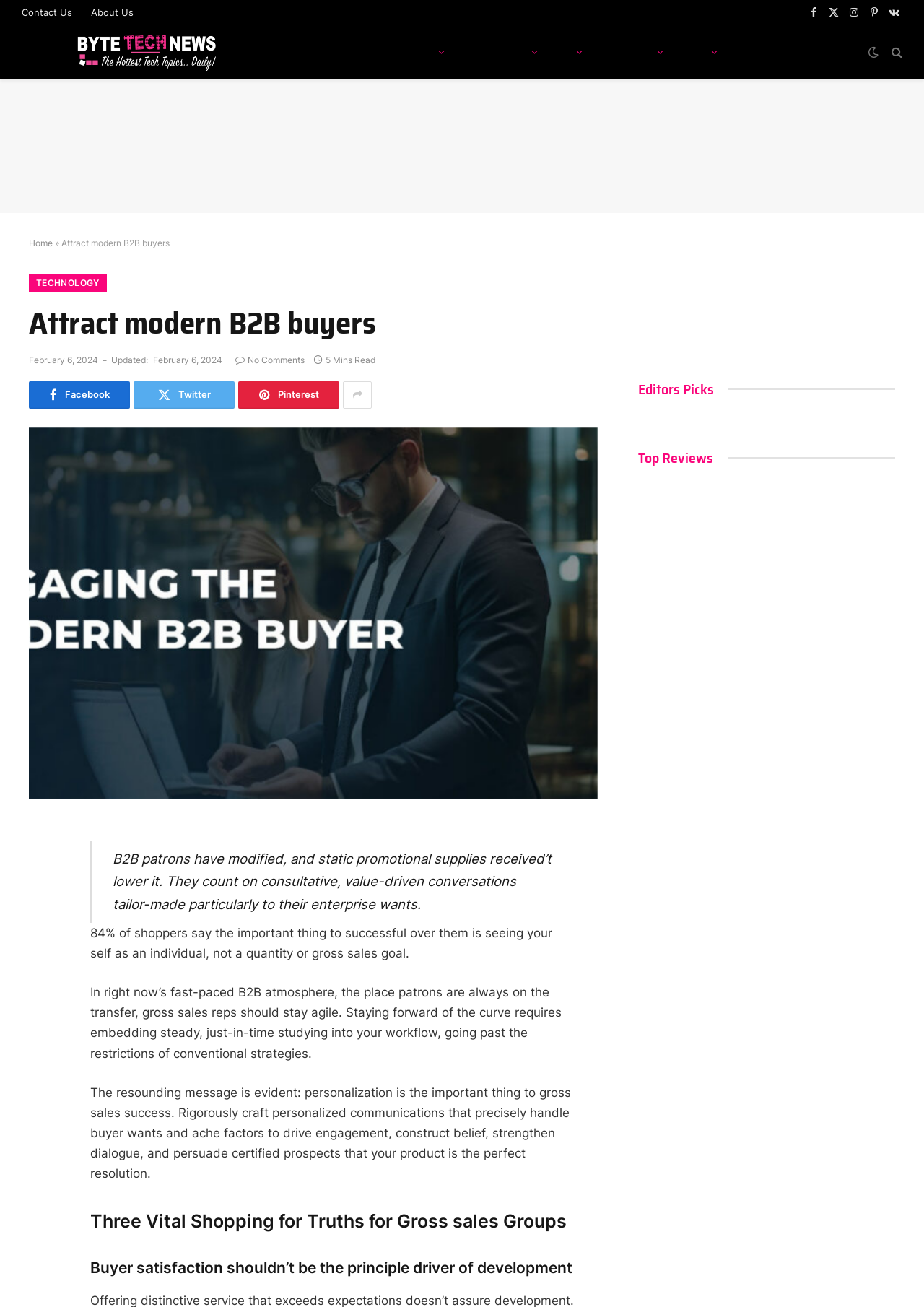Find the bounding box coordinates for the element that must be clicked to complete the instruction: "Read the article about Attract modern B2B buyers". The coordinates should be four float numbers between 0 and 1, indicated as [left, top, right, bottom].

[0.031, 0.327, 0.647, 0.612]